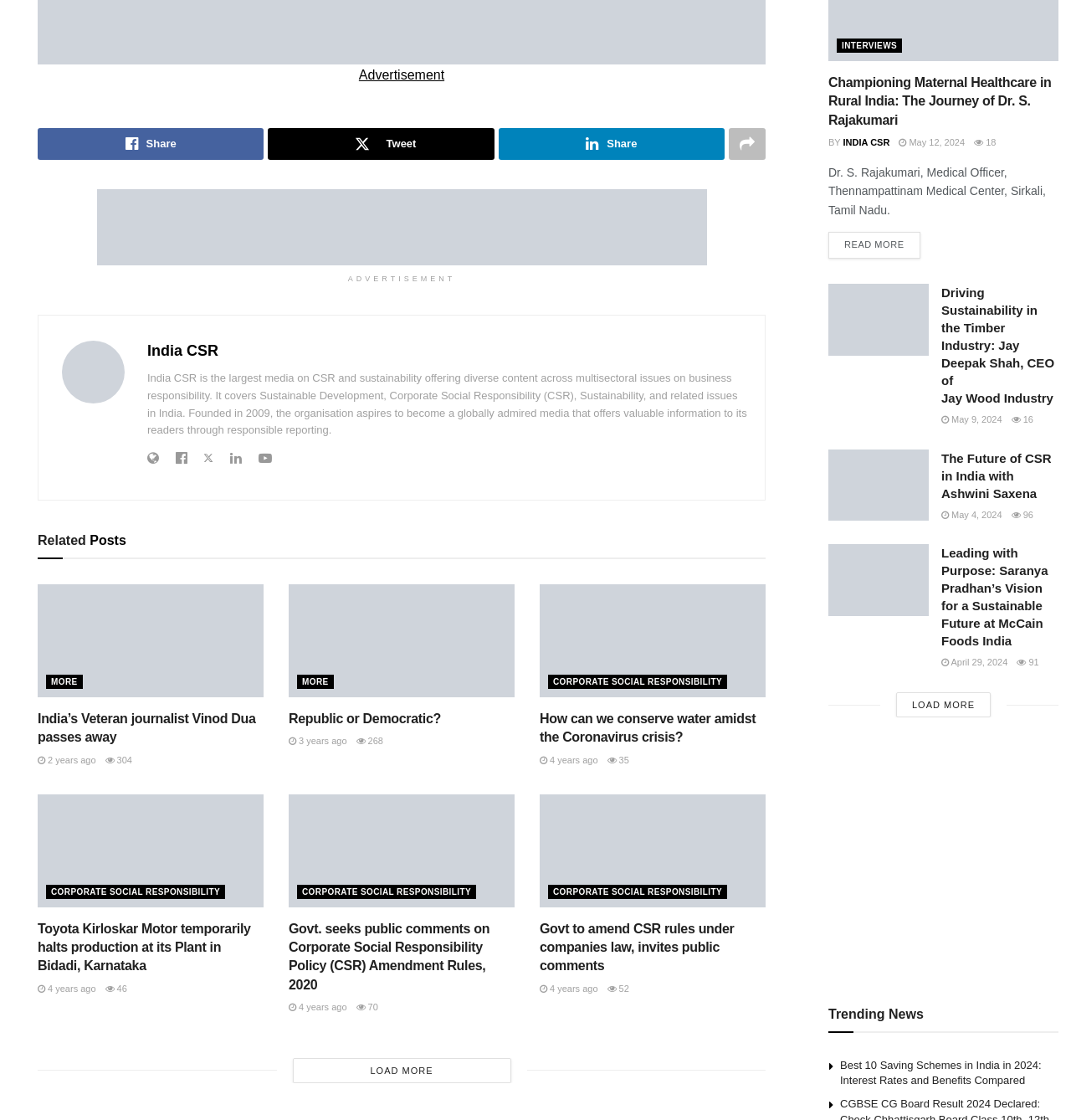Please predict the bounding box coordinates of the element's region where a click is necessary to complete the following instruction: "Follow the WhatsApp channel". The coordinates should be represented by four float numbers between 0 and 1, i.e., [left, top, right, bottom].

[0.035, 0.01, 0.715, 0.077]